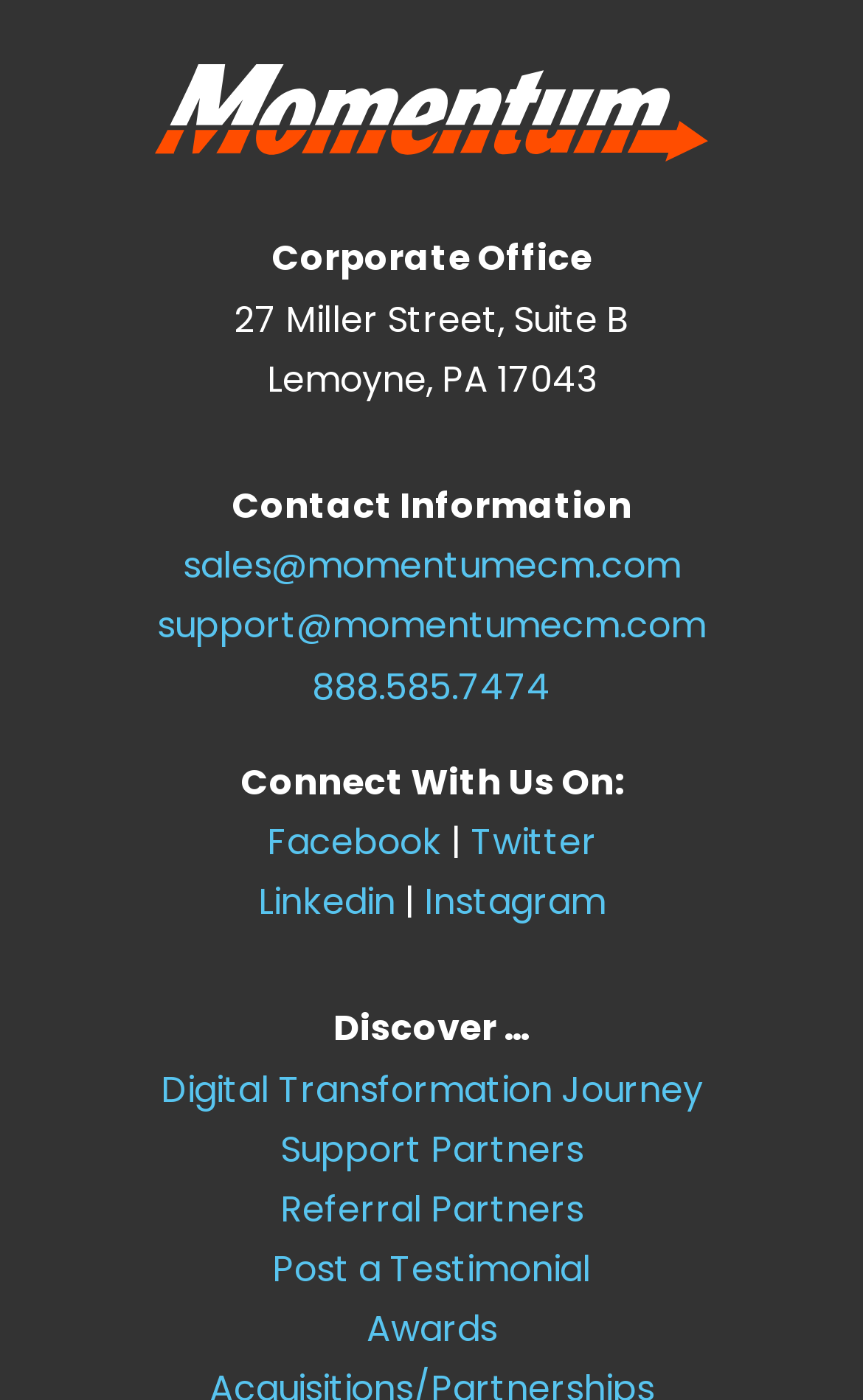Can you give a comprehensive explanation to the question given the content of the image?
What is the address of the corporate office?

The address of the corporate office can be found in the section that lists the corporate office information, which includes the street address, suite number, city, and zip code.